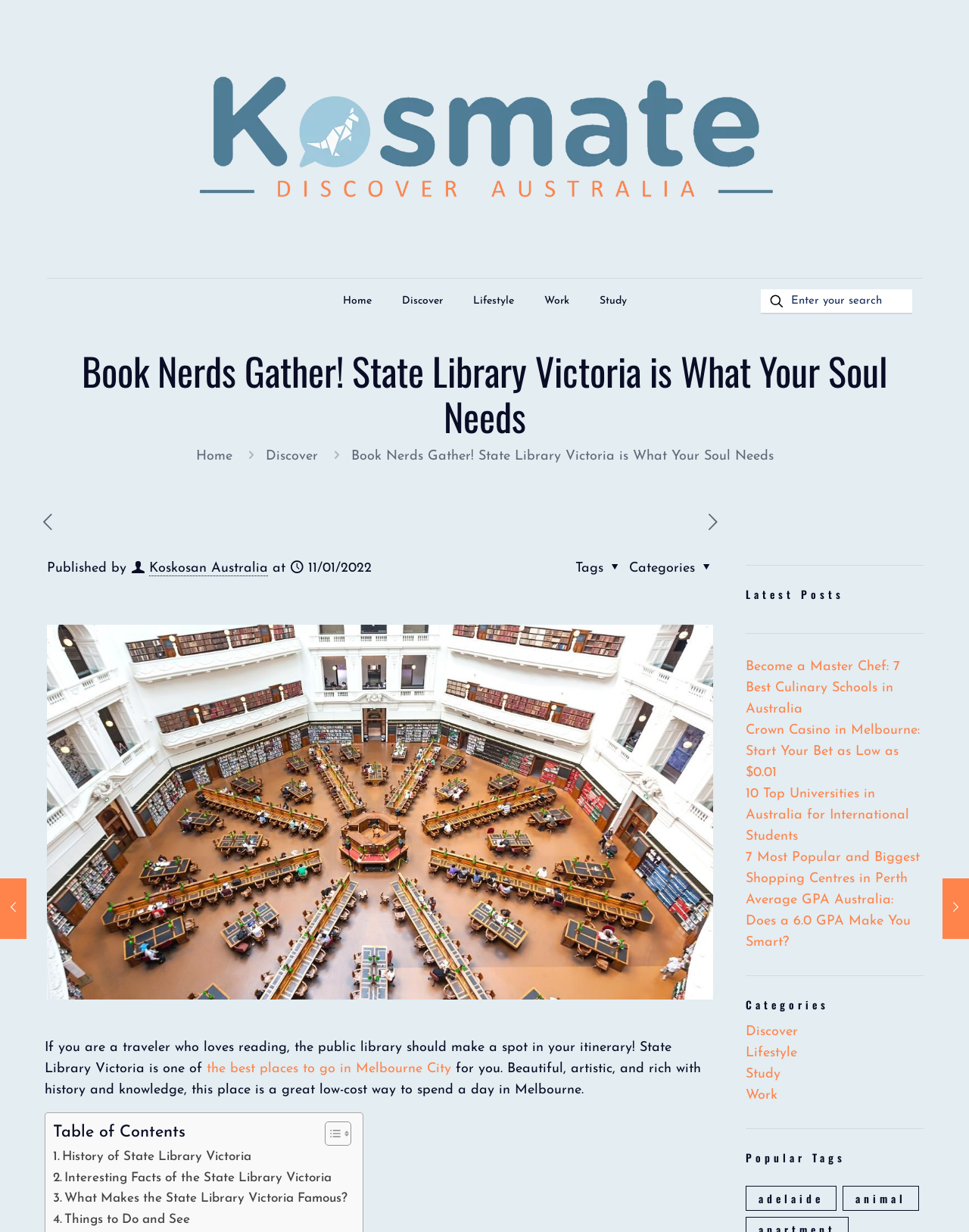Based on the image, give a detailed response to the question: How many links are there in the main menu?

I counted the number of links in the navigation element with the text 'Main menu' and found 5 links: 'Home', 'Discover', 'Lifestyle', 'Work', and 'Study'.